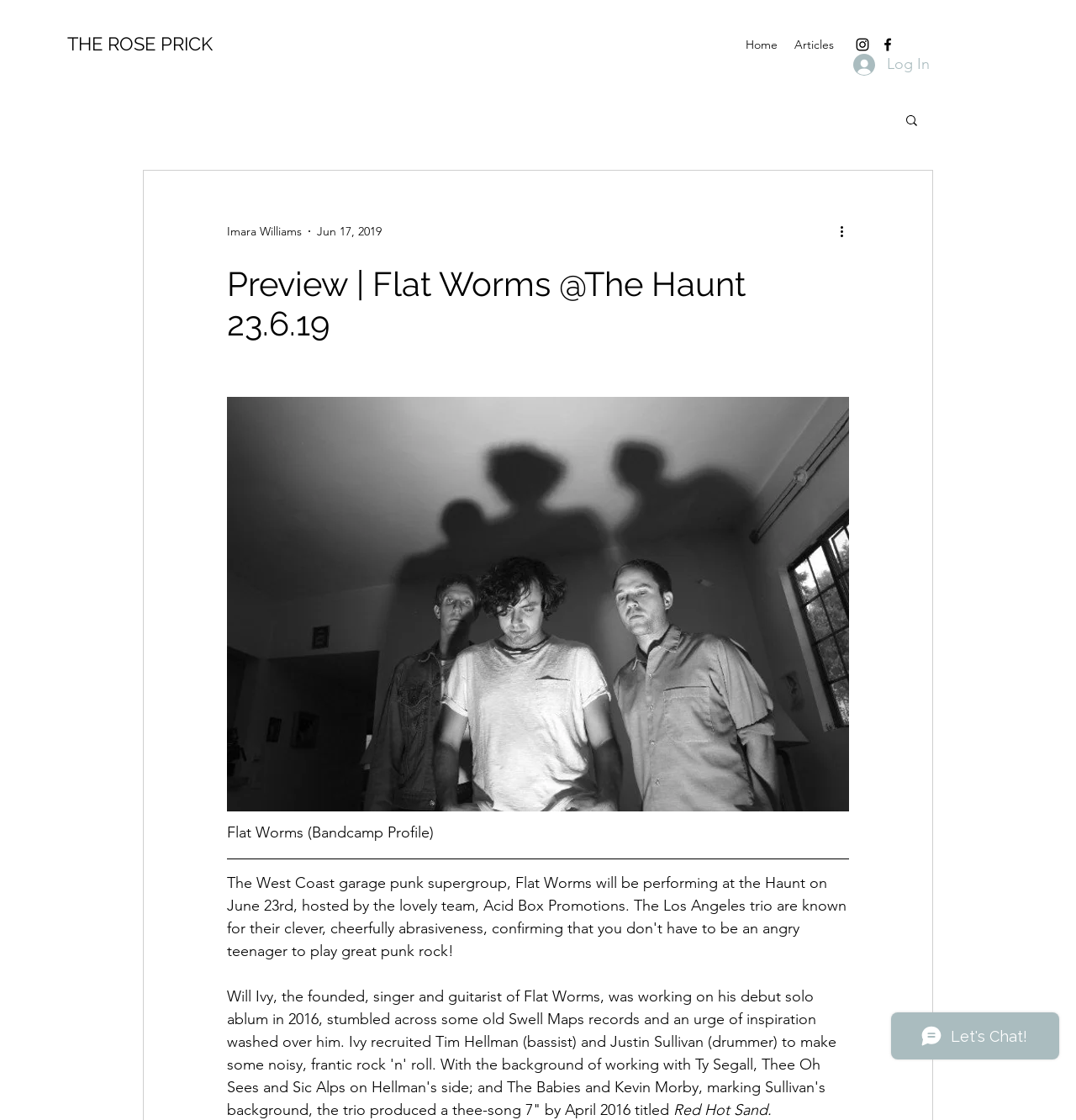Please extract the title of the webpage.

Preview | Flat Worms @The Haunt 23.6.19